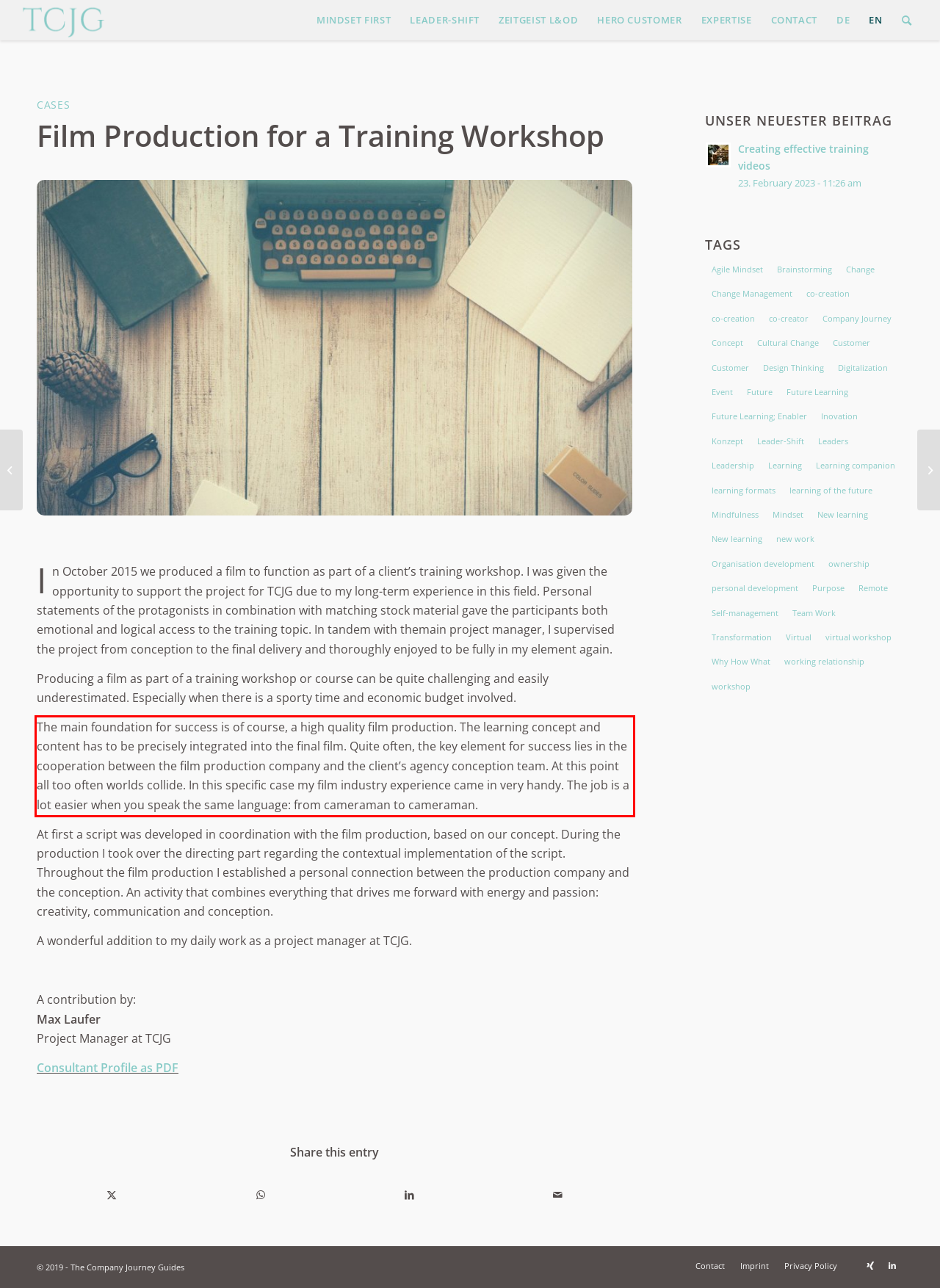Review the webpage screenshot provided, and perform OCR to extract the text from the red bounding box.

The main foundation for success is of course, a high quality film production. The learning concept and content has to be precisely integrated into the final film. Quite often, the key element for success lies in the cooperation between the film production company and the client’s agency conception team. At this point all too often worlds collide. In this specific case my film industry experience came in very handy. The job is a lot easier when you speak the same language: from cameraman to cameraman.